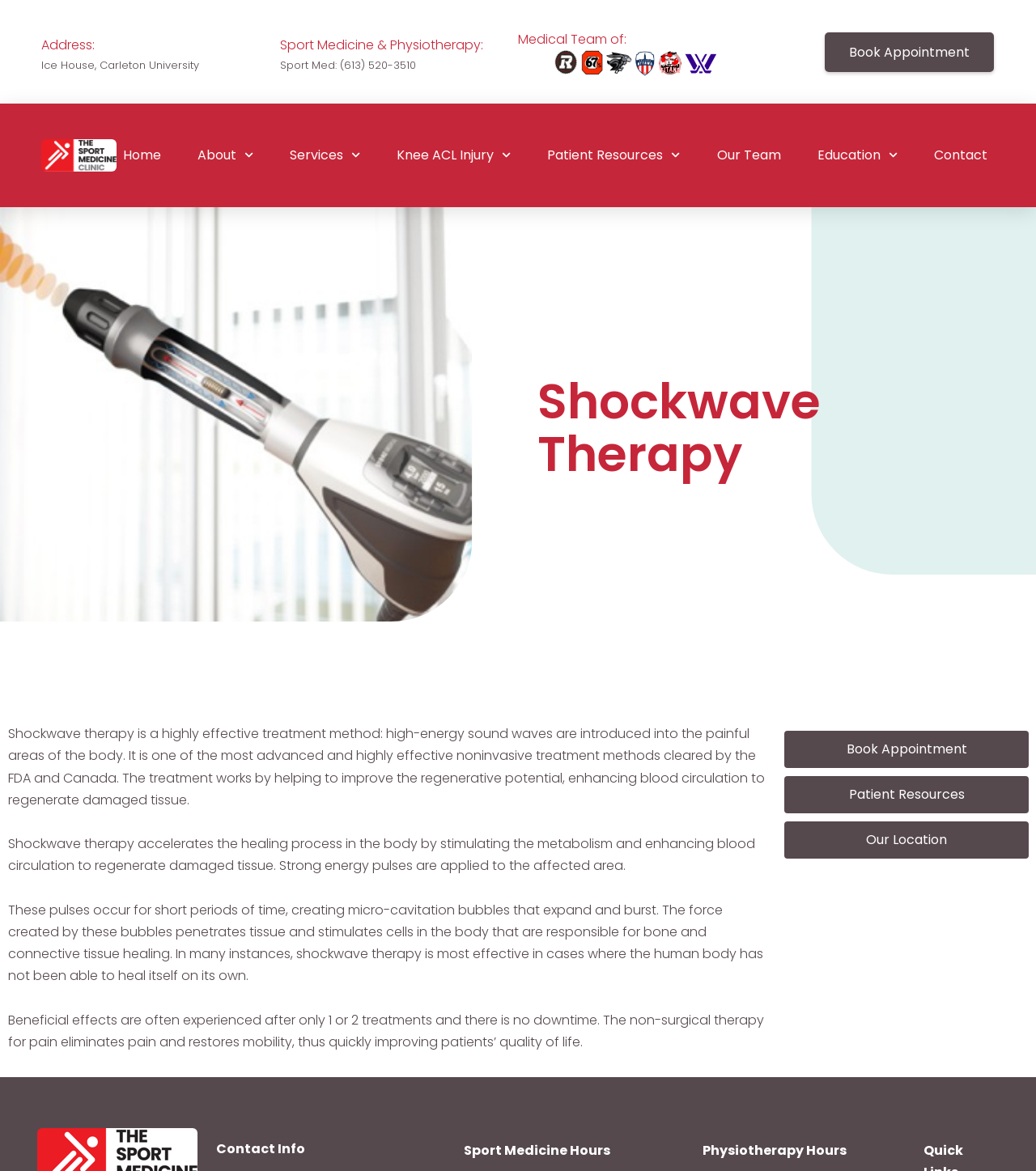Reply to the question with a single word or phrase:
What is the benefit of shockwave therapy?

quickly improving patients' quality of life